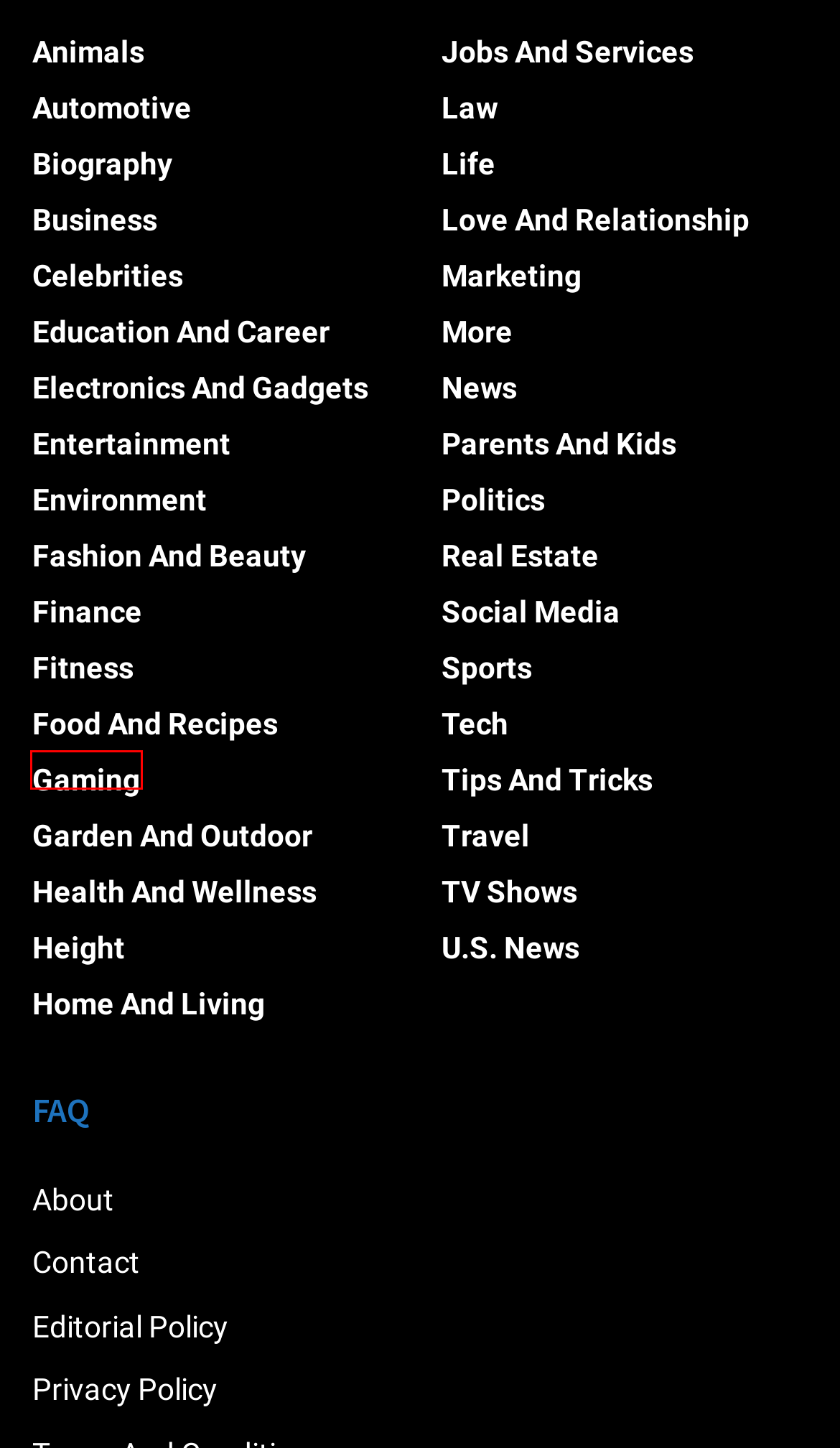Look at the screenshot of the webpage and find the element within the red bounding box. Choose the webpage description that best fits the new webpage that will appear after clicking the element. Here are the candidates:
A. Marketing Archives - Guanabee
B. Travel Archives - Guanabee
C. Love and Relationship Archives - Guanabee
D. Animals Archives - Guanabee
E. Fitness Archives - Guanabee
F. Automotive Archives - Guanabee
G. Politics Archives - Guanabee
H. Gaming Archives - Guanabee

H